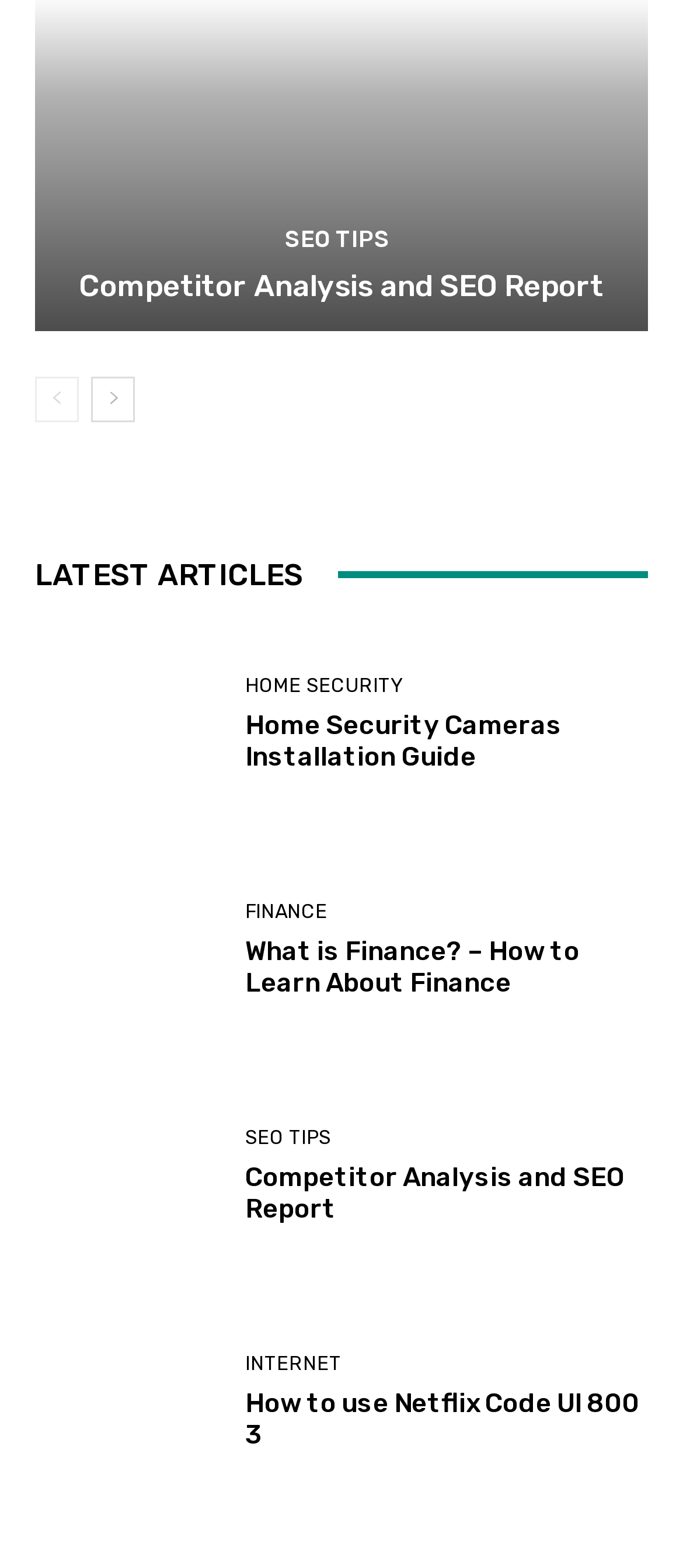Determine the bounding box coordinates for the element that should be clicked to follow this instruction: "Read Competitor Analysis and SEO Report". The coordinates should be given as four float numbers between 0 and 1, in the format [left, top, right, bottom].

[0.115, 0.171, 0.885, 0.194]